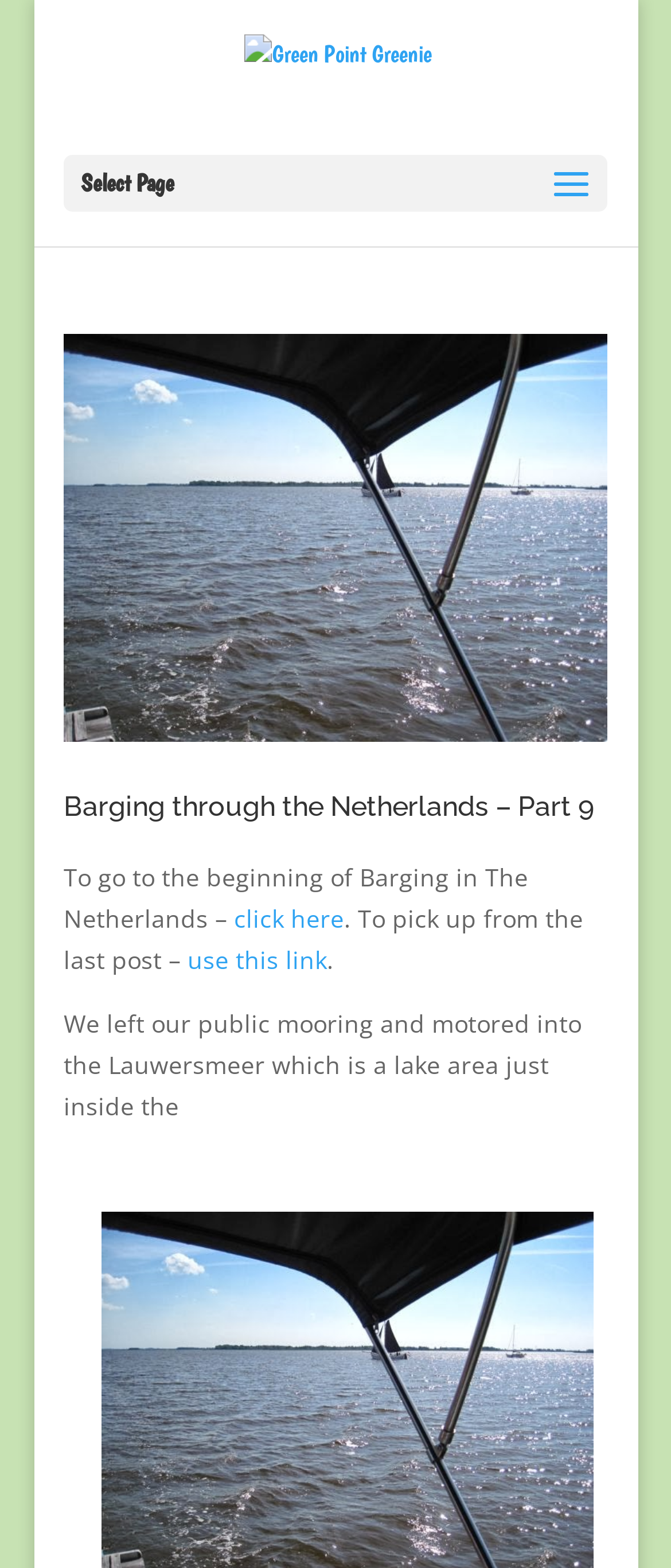Explain the features and main sections of the webpage comprehensively.

The webpage is about the Lauwersmeer Archives, specifically focused on Green Point Greenie. At the top, there is a link and an image, both labeled "Green Point Greenie", positioned side by side, taking up about a third of the screen width. 

Below this, there is a static text "Select Page" located near the top left corner of the screen. 

The main content of the webpage is about "Barging through the Netherlands – Part 9". There is a link, an image, and a heading all with the same title, positioned closely together, taking up most of the screen width. The image and the link are positioned at the top, while the heading is below them. 

Following the heading, there are three paragraphs of text. The first paragraph starts with "To go to the beginning of Barging in The Netherlands –" and includes a link "click here". The second paragraph starts with "To pick up from the last post –" and includes a link "use this link". The third paragraph is a longer text describing the author's experience, starting with "We left our public mooring and motored into the Lauwersmeer which is a lake area just inside the".